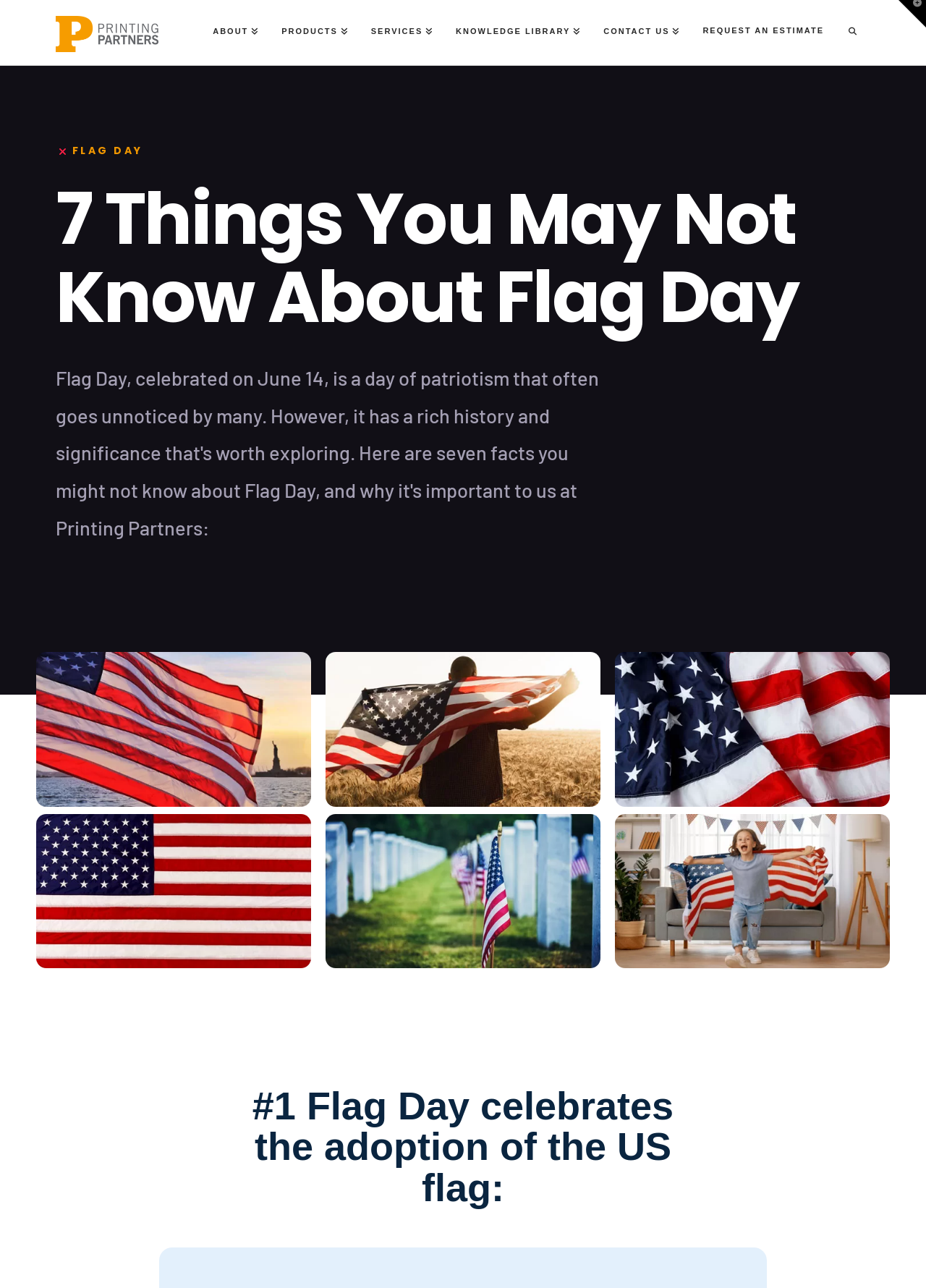Identify the bounding box coordinates for the region of the element that should be clicked to carry out the instruction: "Click on the 'ABOUT' link". The bounding box coordinates should be four float numbers between 0 and 1, i.e., [left, top, right, bottom].

[0.217, 0.0, 0.292, 0.051]